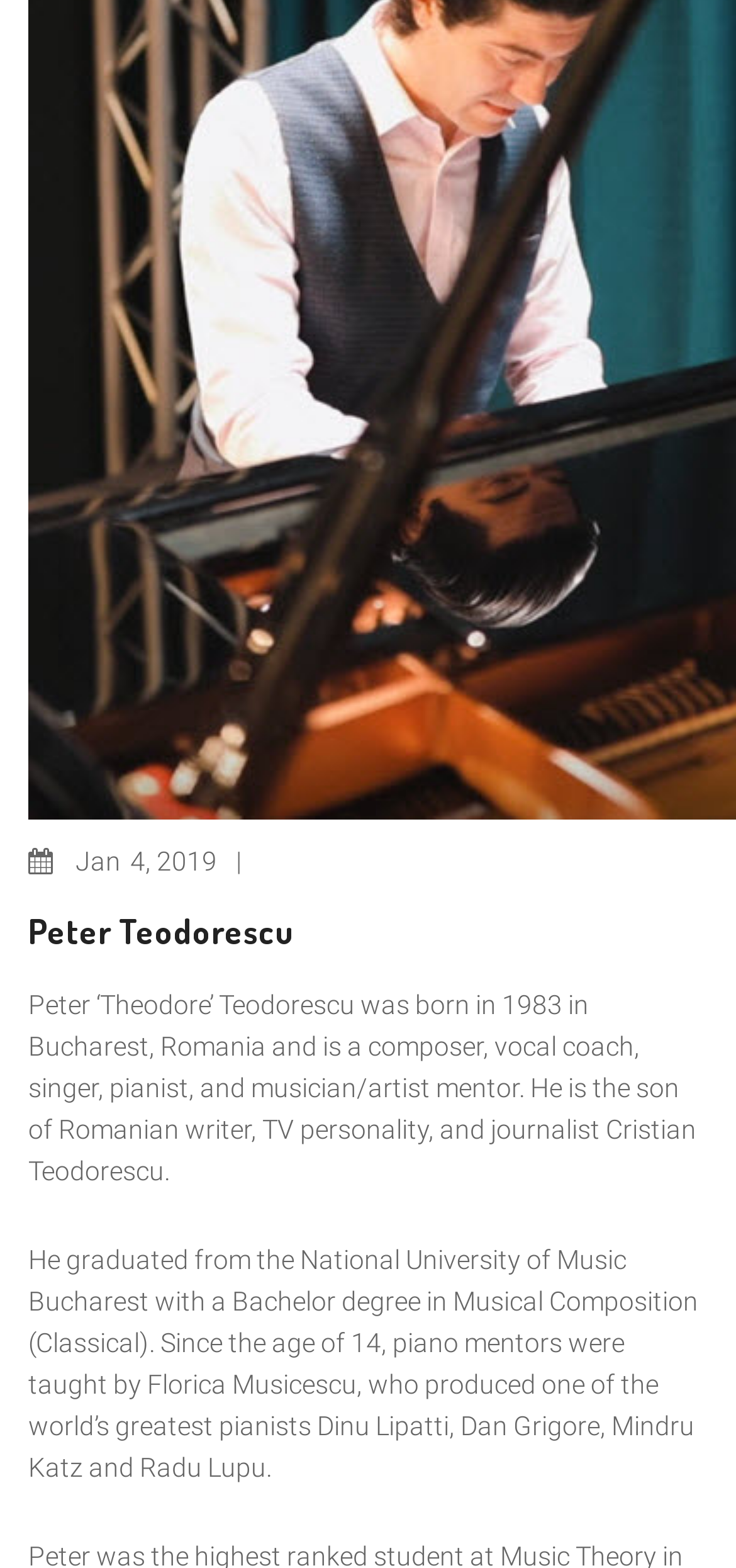Please locate the UI element described by "Radu Lupu" and provide its bounding box coordinates.

[0.19, 0.926, 0.362, 0.945]